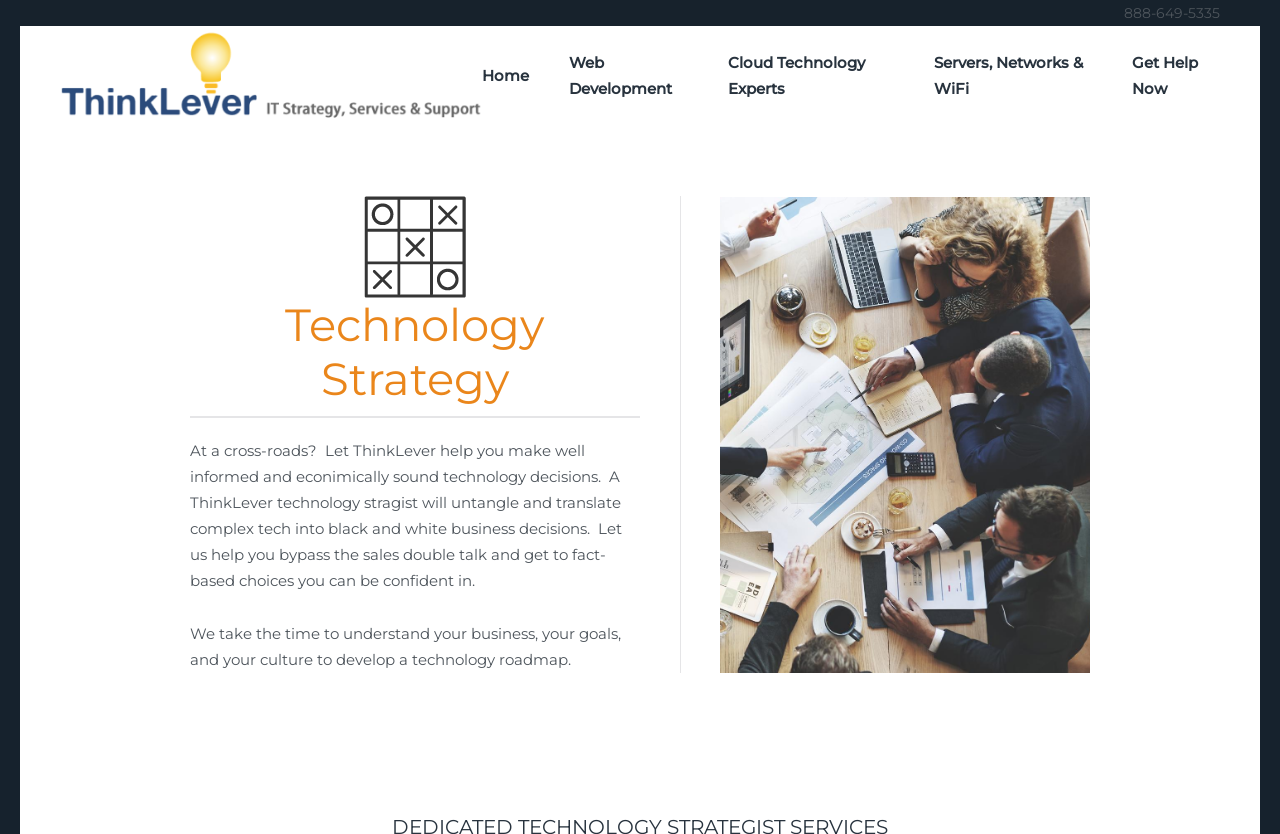What is the main topic of the webpage?
Based on the image, answer the question with as much detail as possible.

I found the main topic 'Technology Strategy' by looking at the heading element with the text 'thinklever strategy icon Technology Strategy'.